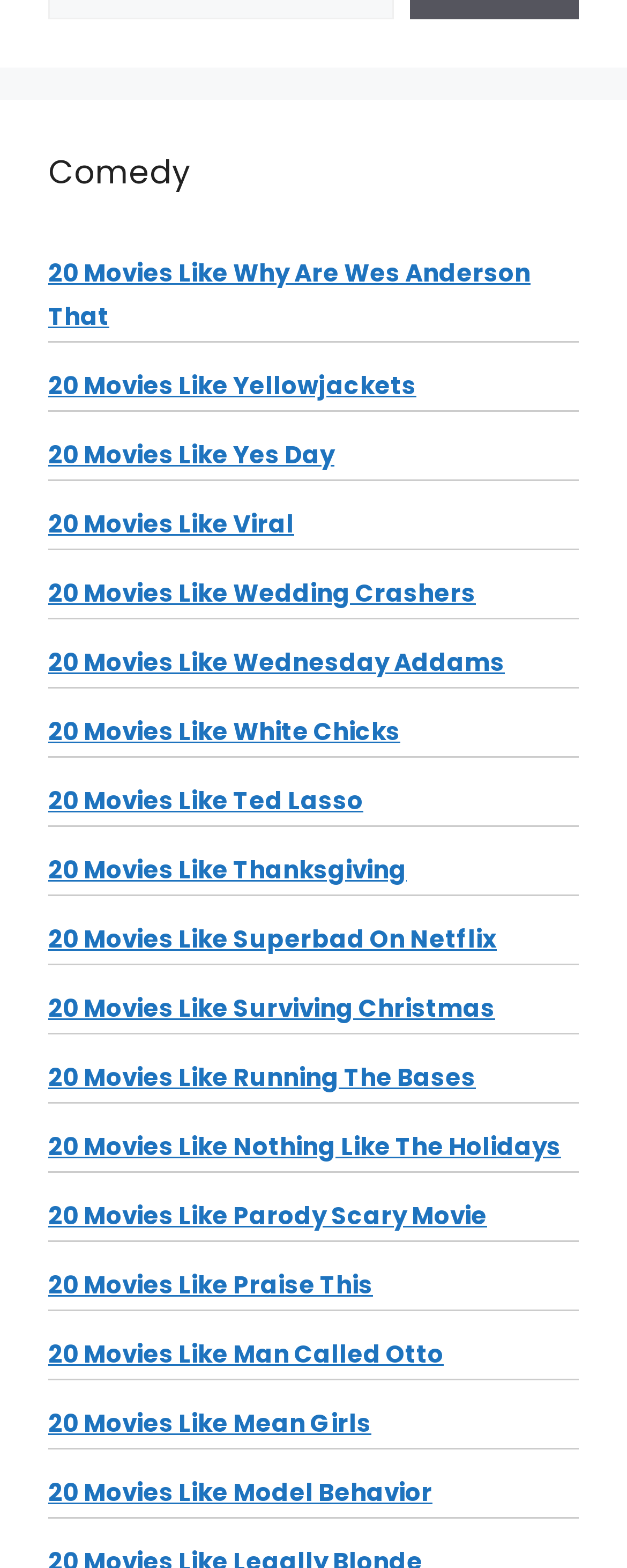Given the element description "20 Movies Like Yellowjackets" in the screenshot, predict the bounding box coordinates of that UI element.

[0.077, 0.235, 0.664, 0.257]